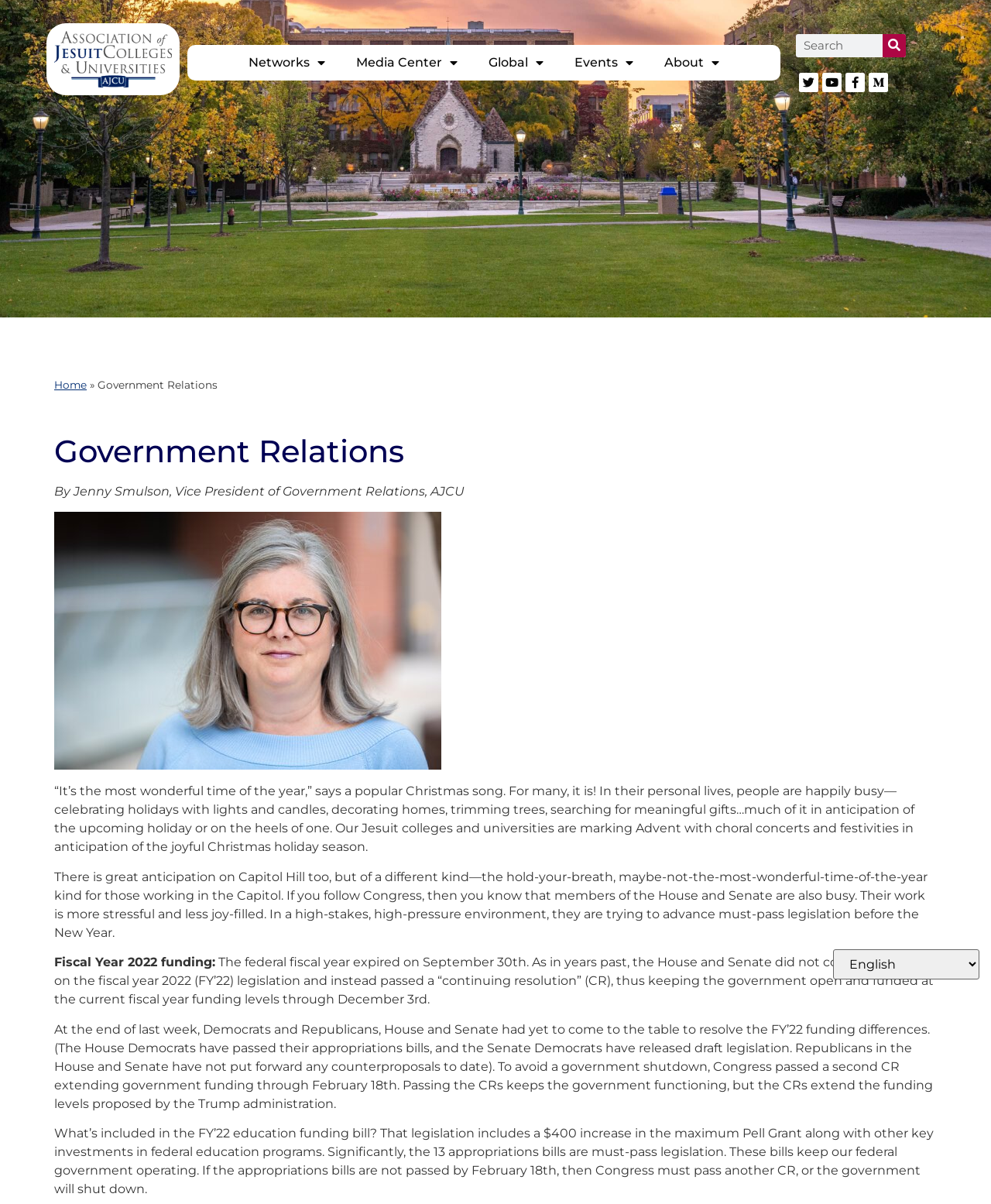How many social media links are available on the webpage?
Refer to the image and respond with a one-word or short-phrase answer.

3